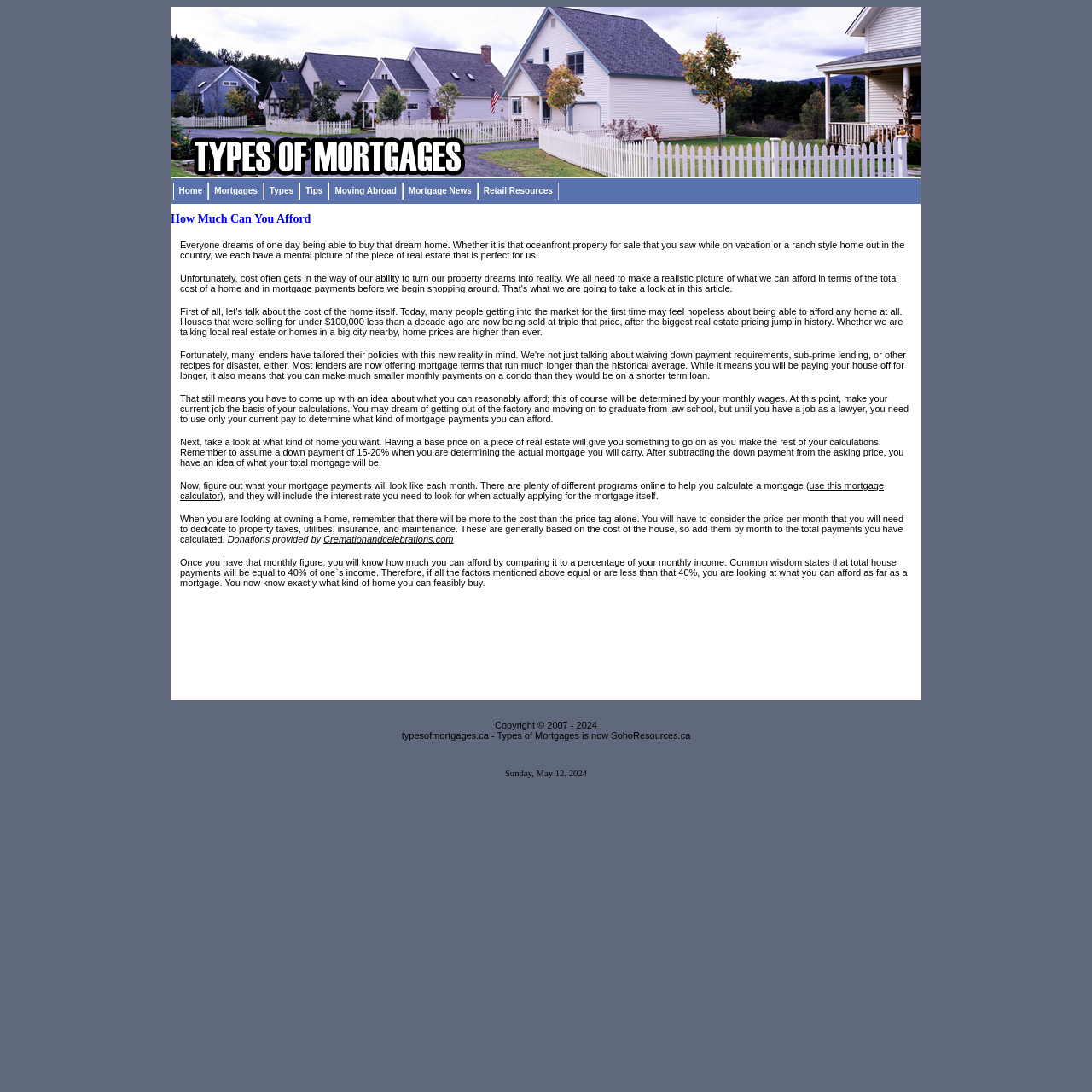Identify the bounding box coordinates for the region of the element that should be clicked to carry out the instruction: "Read more about 'Cremationandcelebrations.com'". The bounding box coordinates should be four float numbers between 0 and 1, i.e., [left, top, right, bottom].

[0.296, 0.489, 0.415, 0.498]